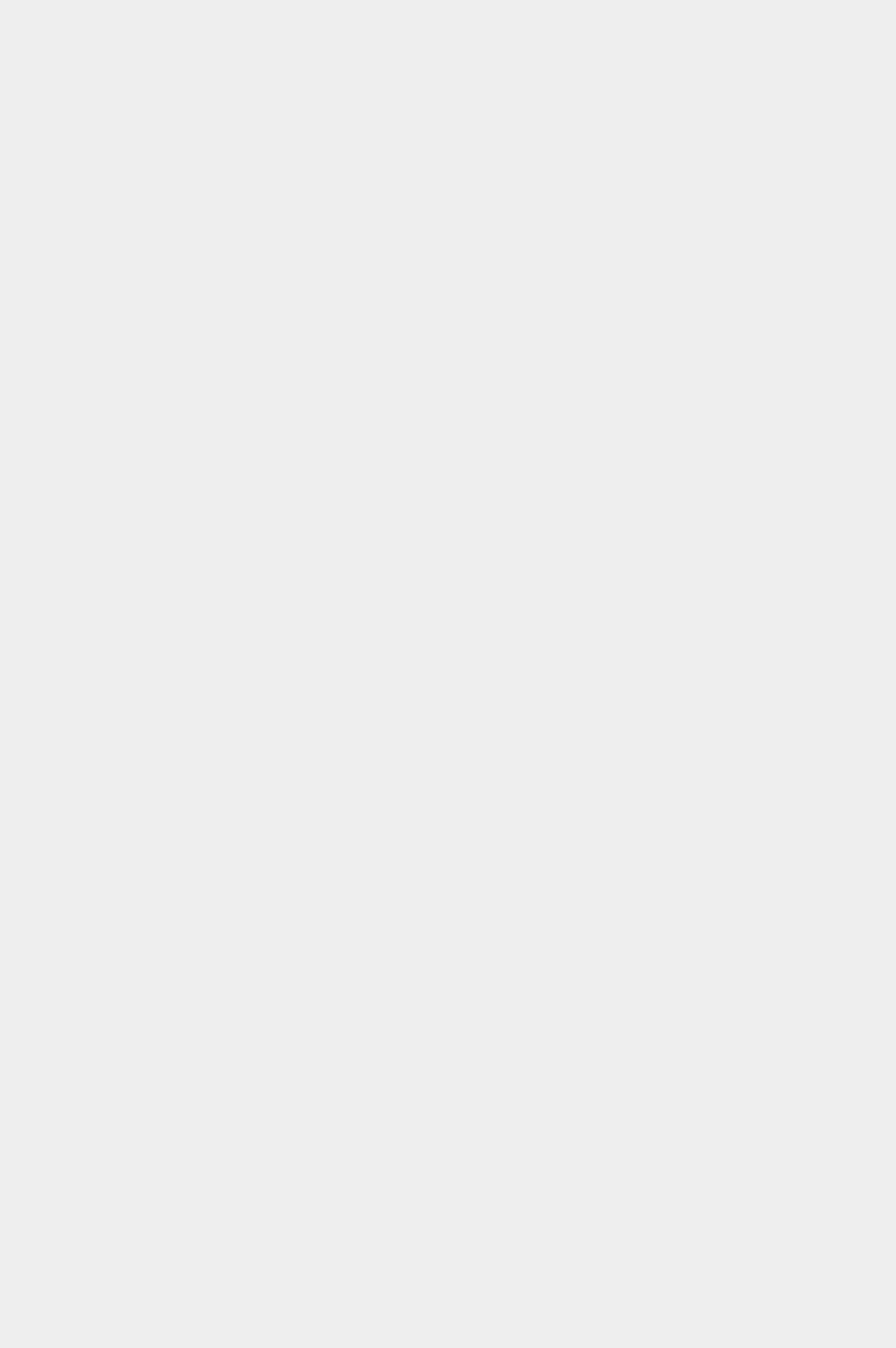Find the bounding box coordinates for the area that must be clicked to perform this action: "Check recent comment from Milisav Šćepanović".

[0.154, 0.429, 0.481, 0.458]